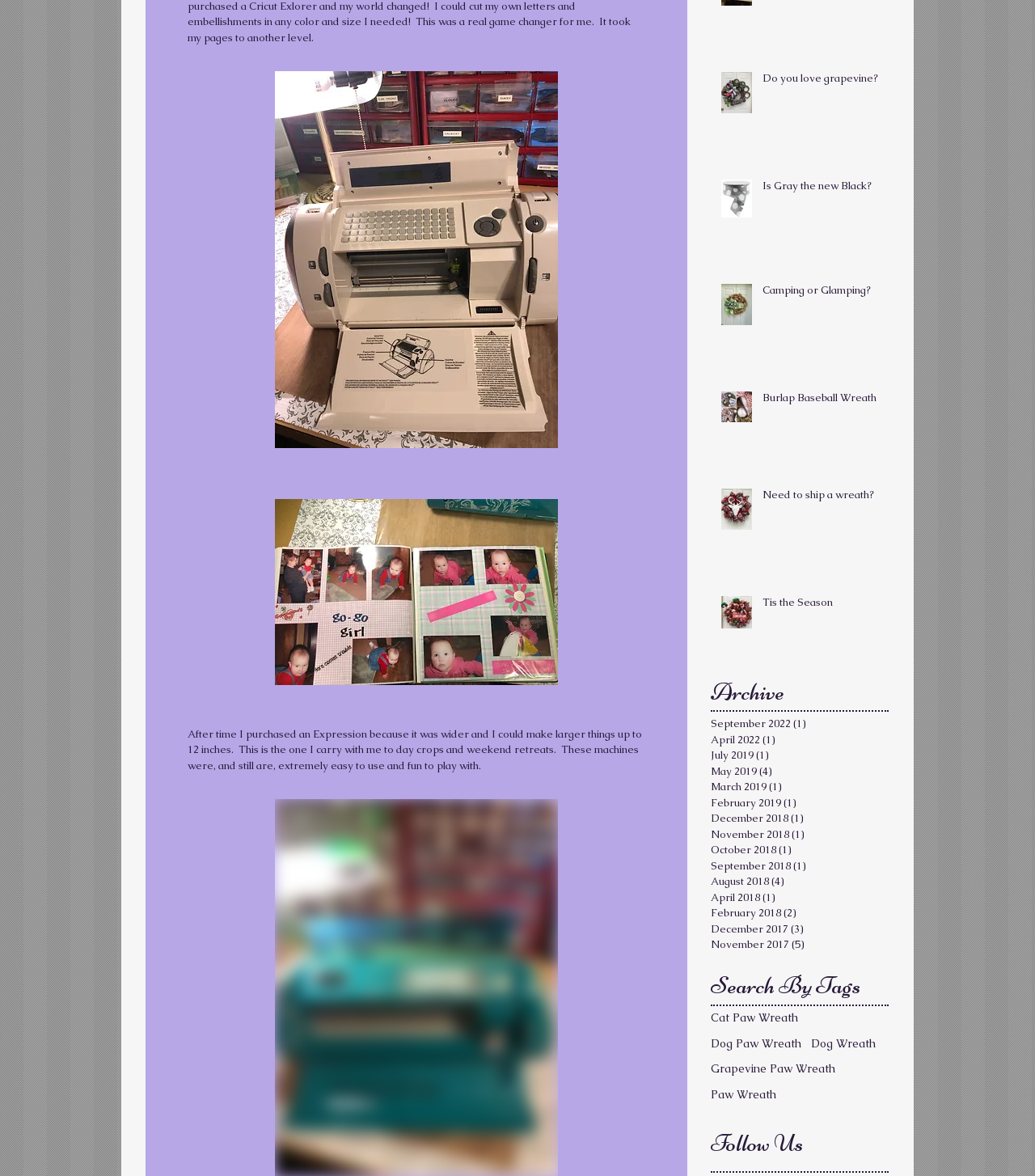Identify the bounding box coordinates of the specific part of the webpage to click to complete this instruction: "Check the latest news".

None